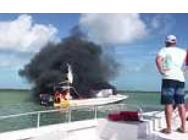What is the color of the sky in the image?
Based on the image, provide a one-word or brief-phrase response.

Clear blue